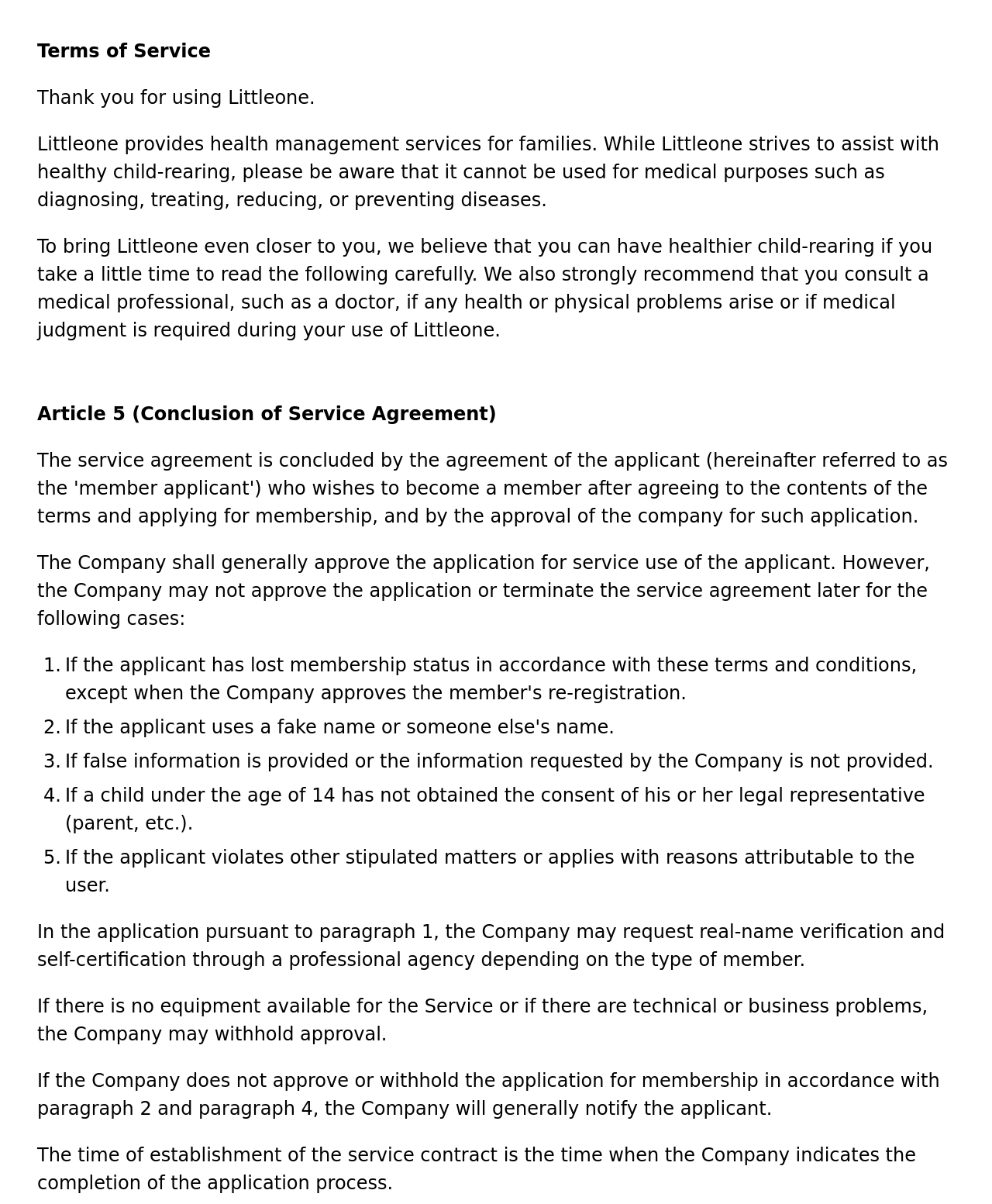Extract the main heading text from the webpage.

Terms of Service